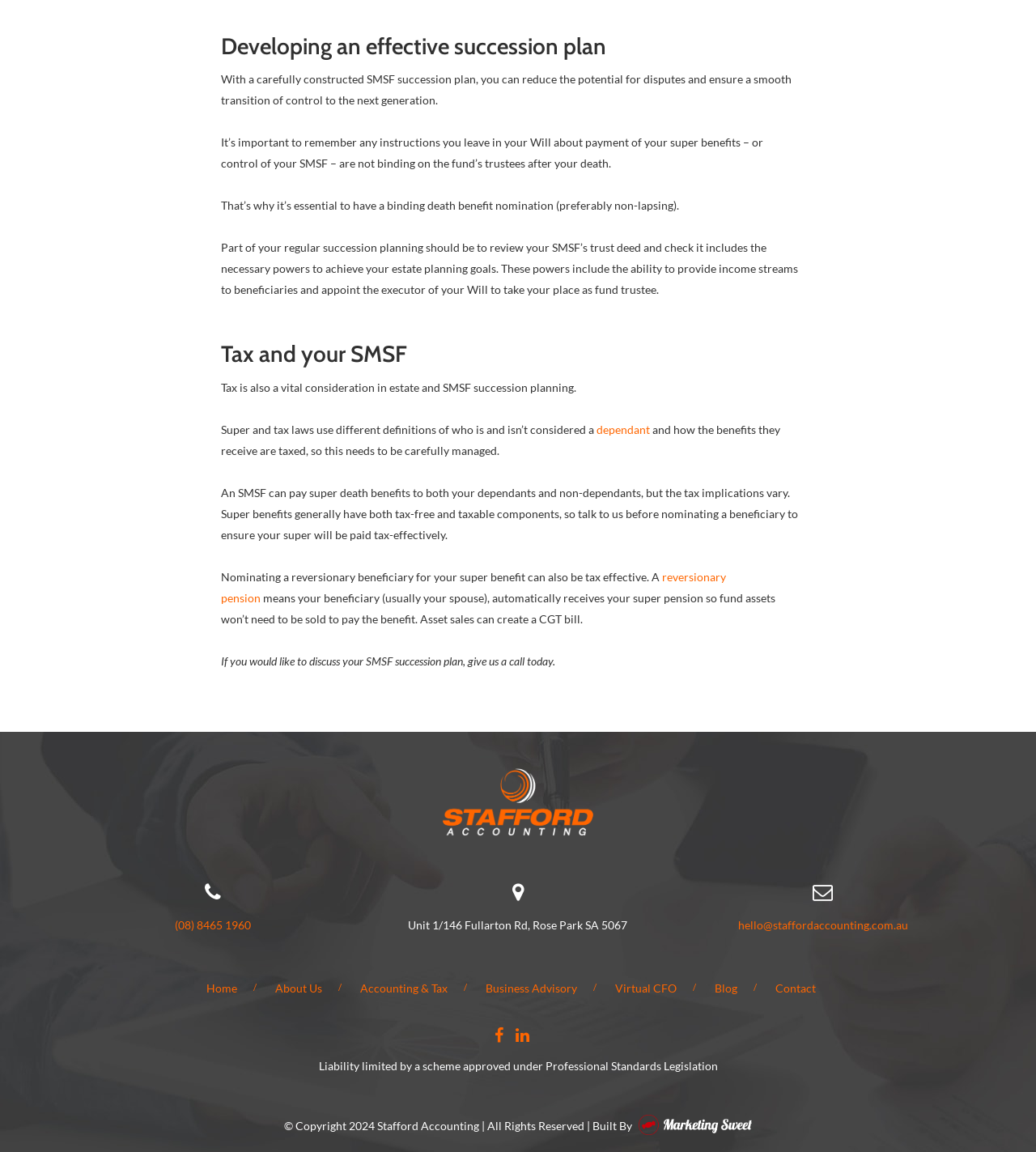Please find the bounding box coordinates of the element that you should click to achieve the following instruction: "Call the phone number". The coordinates should be presented as four float numbers between 0 and 1: [left, top, right, bottom].

[0.169, 0.771, 0.242, 0.809]